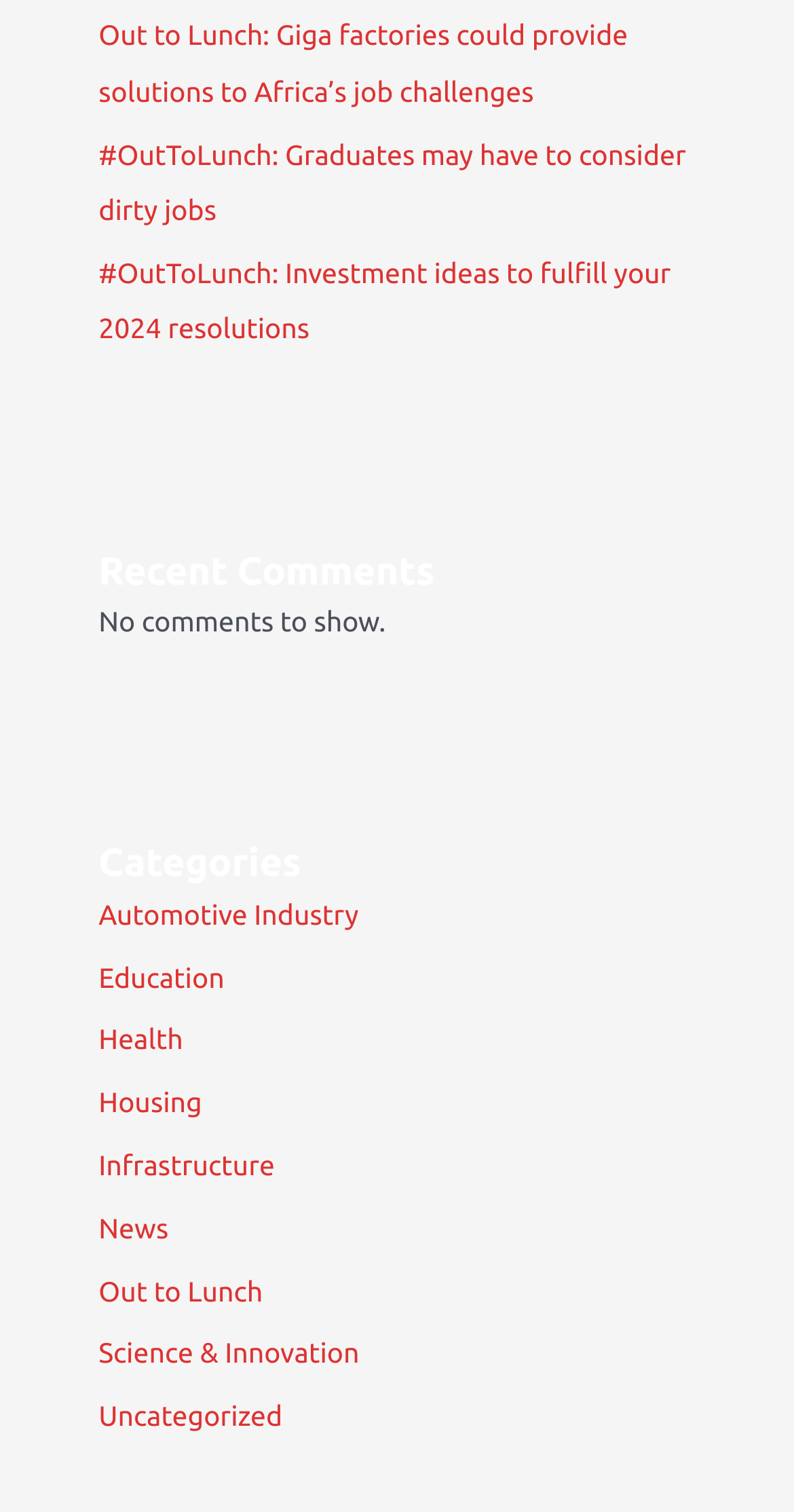Predict the bounding box coordinates of the area that should be clicked to accomplish the following instruction: "Browse the Science & Innovation category". The bounding box coordinates should consist of four float numbers between 0 and 1, i.e., [left, top, right, bottom].

[0.124, 0.884, 0.453, 0.906]